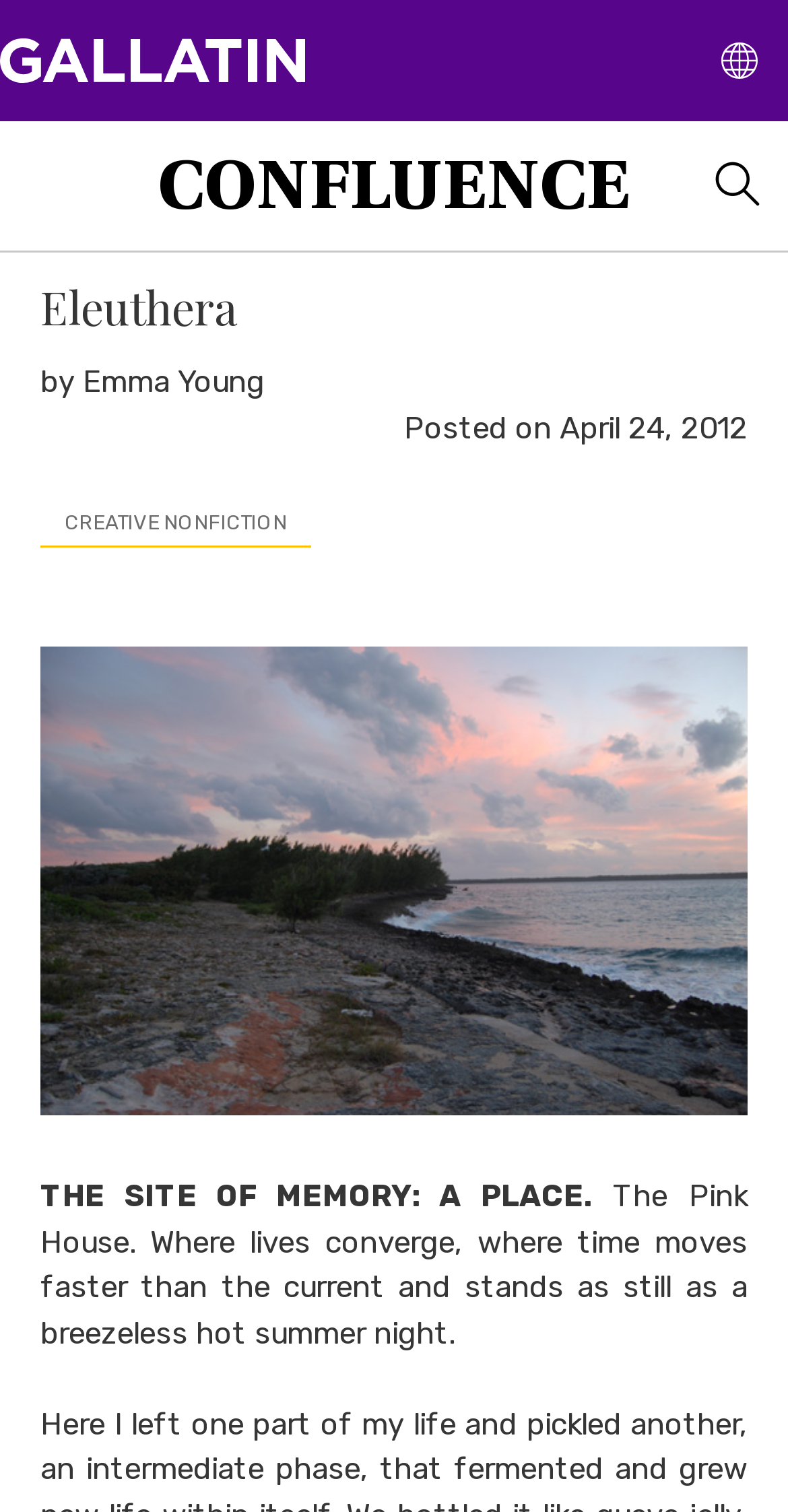Create a detailed narrative of the webpage’s visual and textual elements.

The webpage is about Eleuthera, a confluence, with a focus on creative nonfiction. At the top, there is a navigation bar with a link to the NYU Gallatin School of Individualized Study, accompanied by an image, and a button to toggle all NYU global navigation. 

Below the navigation bar, there is a large heading "CONFLUENCE" with a link to the same title. To the right of the heading, there is a link to "Show Search" and a search bar with a textbox and a link to "Hide Search". 

The main content of the page is divided into sections. The first section has a heading "Eleuthera" followed by the text "by Emma Young" and the date "April 24, 2012". Below this, there is a link to "CREATIVE NONFICTION". 

The second section features a large image of the Eleuthera Island coast at sunset. Below the image, there are two blocks of text. The first block reads "THE SITE OF MEMORY: A PLACE." and the second block is a longer passage describing the Pink House, where lives converge and time moves at a different pace.